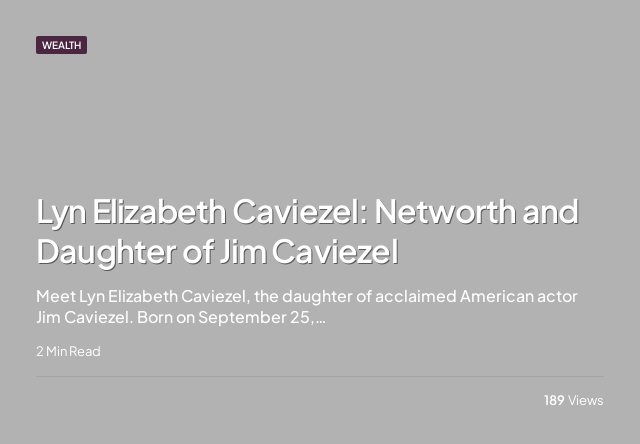Analyze the image and answer the question with as much detail as possible: 
What is Lyn Elizabeth Caviezel's birth date?

The birth date of Lyn Elizabeth Caviezel can be found in the introductory paragraph, which mentions that she was born on September 25, providing readers with a key piece of information about her background.